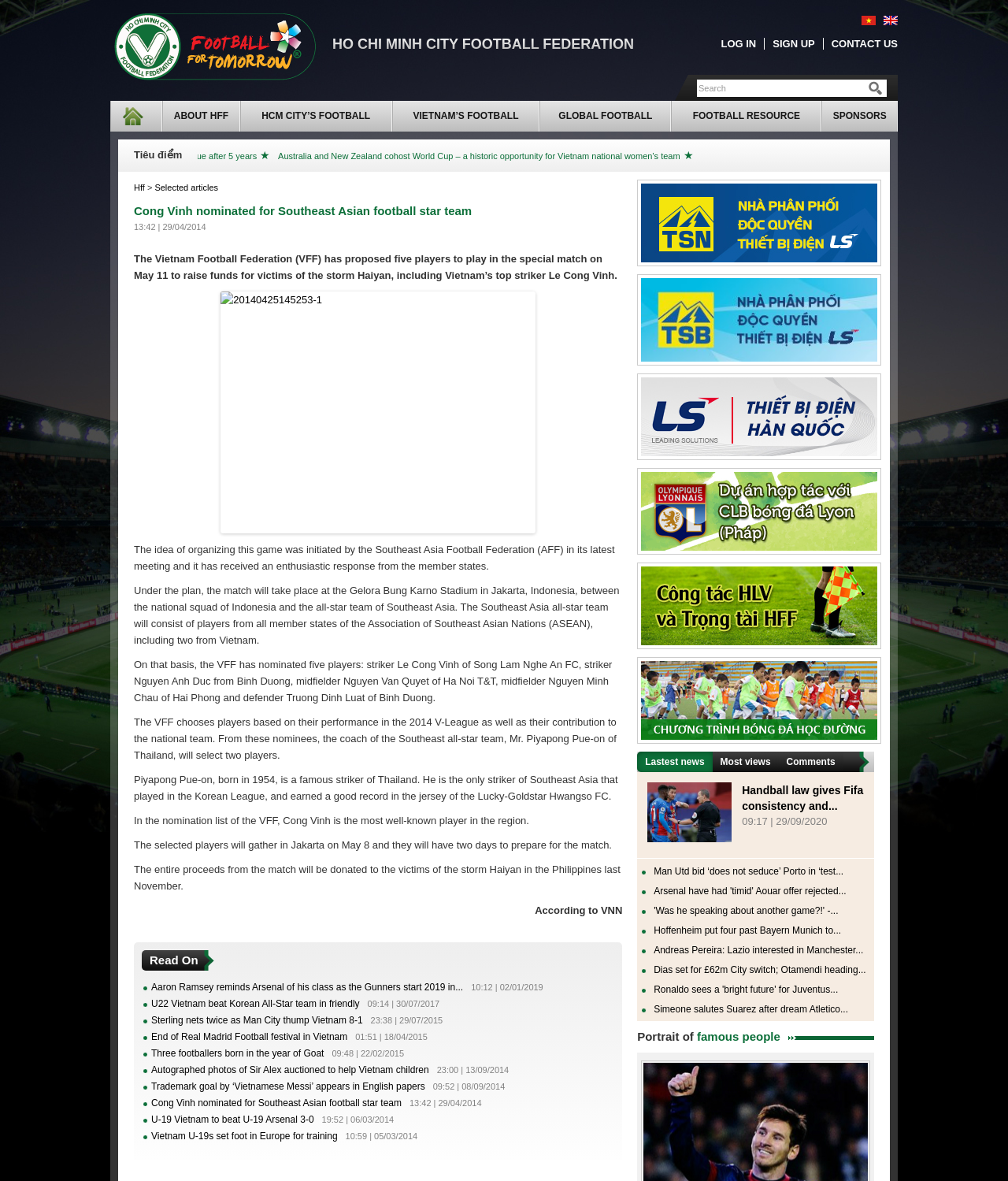Please indicate the bounding box coordinates of the element's region to be clicked to achieve the instruction: "Click on the 'HOME' link". Provide the coordinates as four float numbers between 0 and 1, i.e., [left, top, right, bottom].

[0.11, 0.085, 0.146, 0.111]